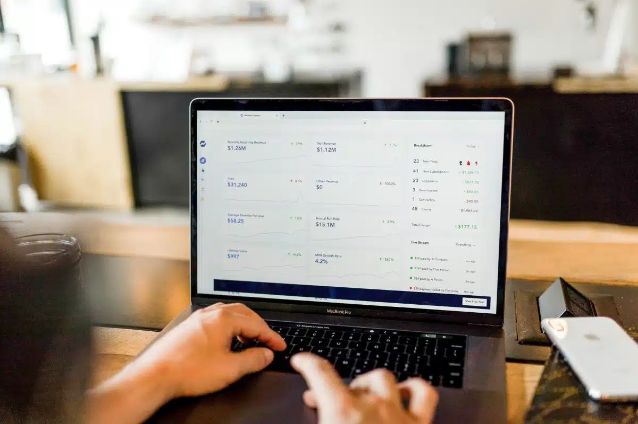What type of environment is the person in?
Based on the image content, provide your answer in one word or a short phrase.

Modern café or shared workspace